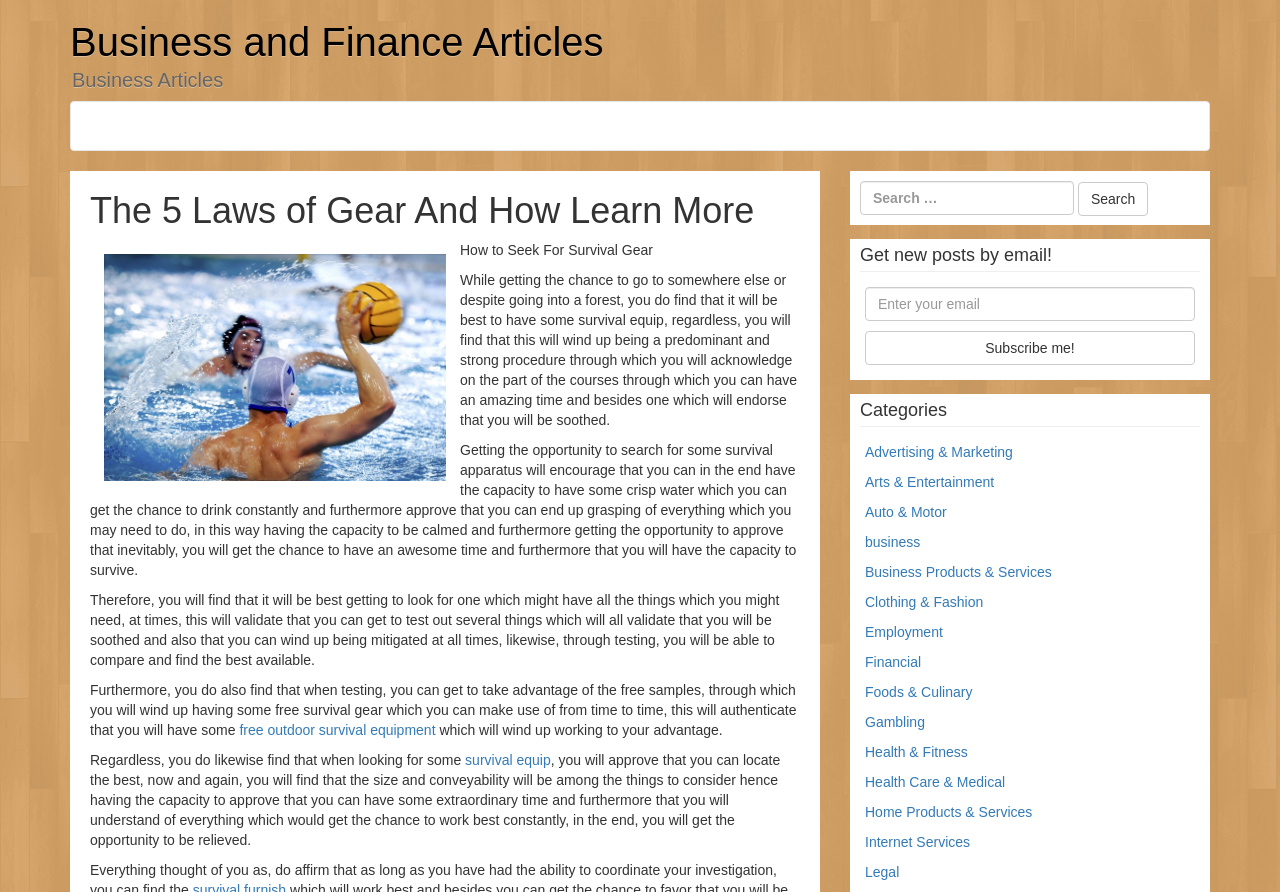What categories are available on this website?
Could you answer the question with a detailed and thorough explanation?

The webpage lists a range of categories, including Advertising & Marketing, Arts & Entertainment, Auto & Motor, and many others. This suggests that the website covers a wide range of topics and provides users with a way to explore different areas of interest.